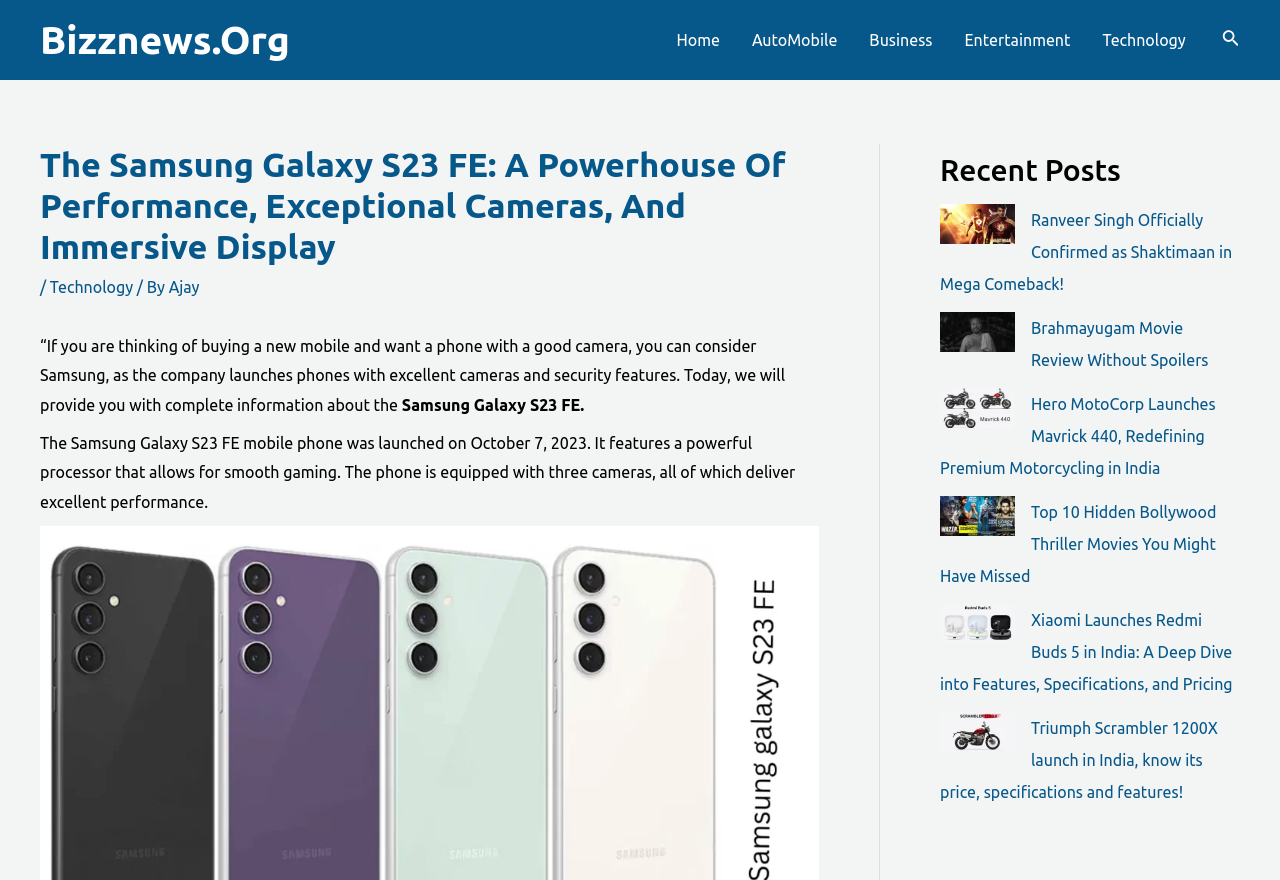Please determine the bounding box coordinates of the element's region to click in order to carry out the following instruction: "Learn more about Xiaomi Redmi Buds 5". The coordinates should be four float numbers between 0 and 1, i.e., [left, top, right, bottom].

[0.734, 0.686, 0.793, 0.731]